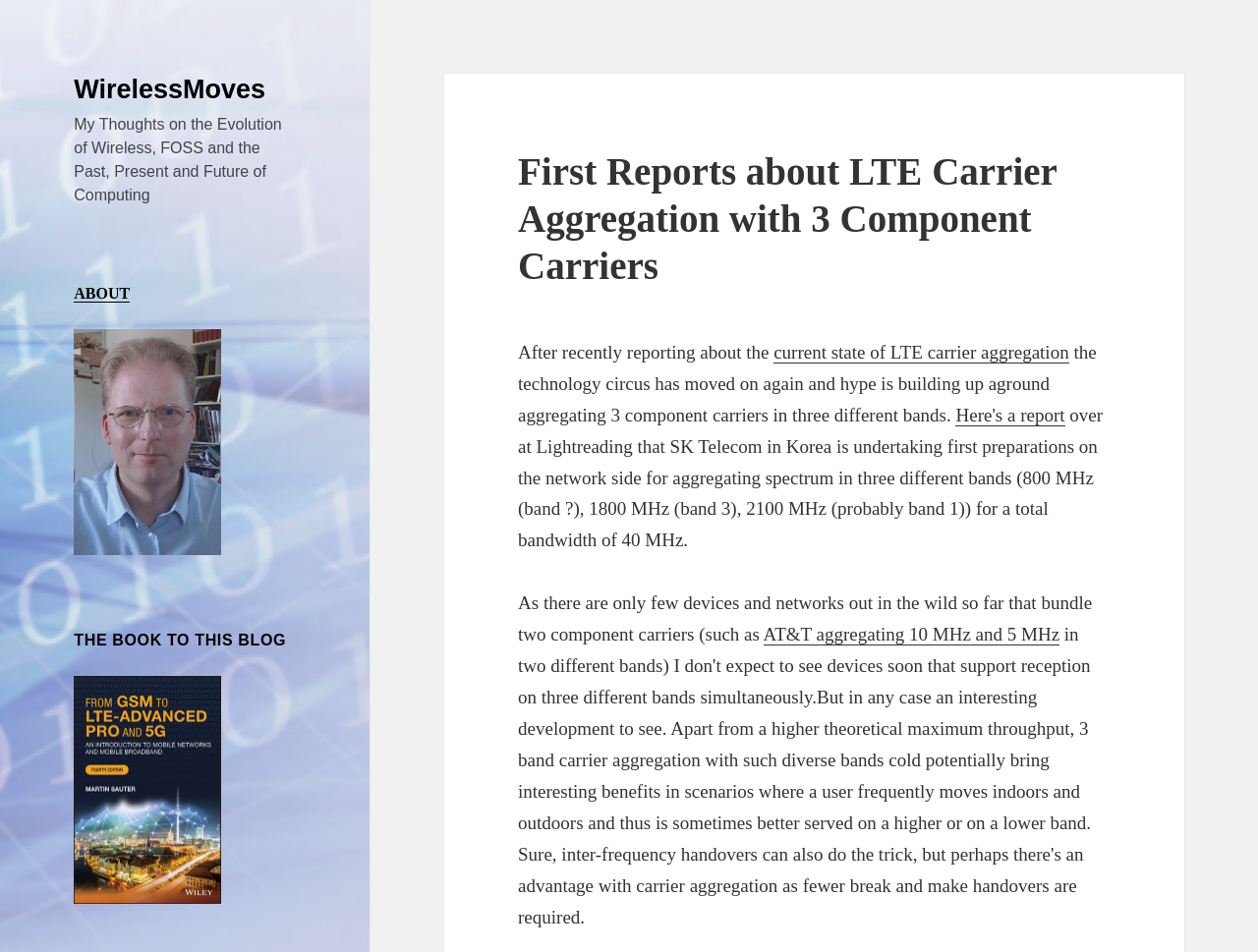Locate the bounding box for the described UI element: "Here's a report". Ensure the coordinates are four float numbers between 0 and 1, formatted as [left, top, right, bottom].

[0.76, 0.425, 0.846, 0.447]